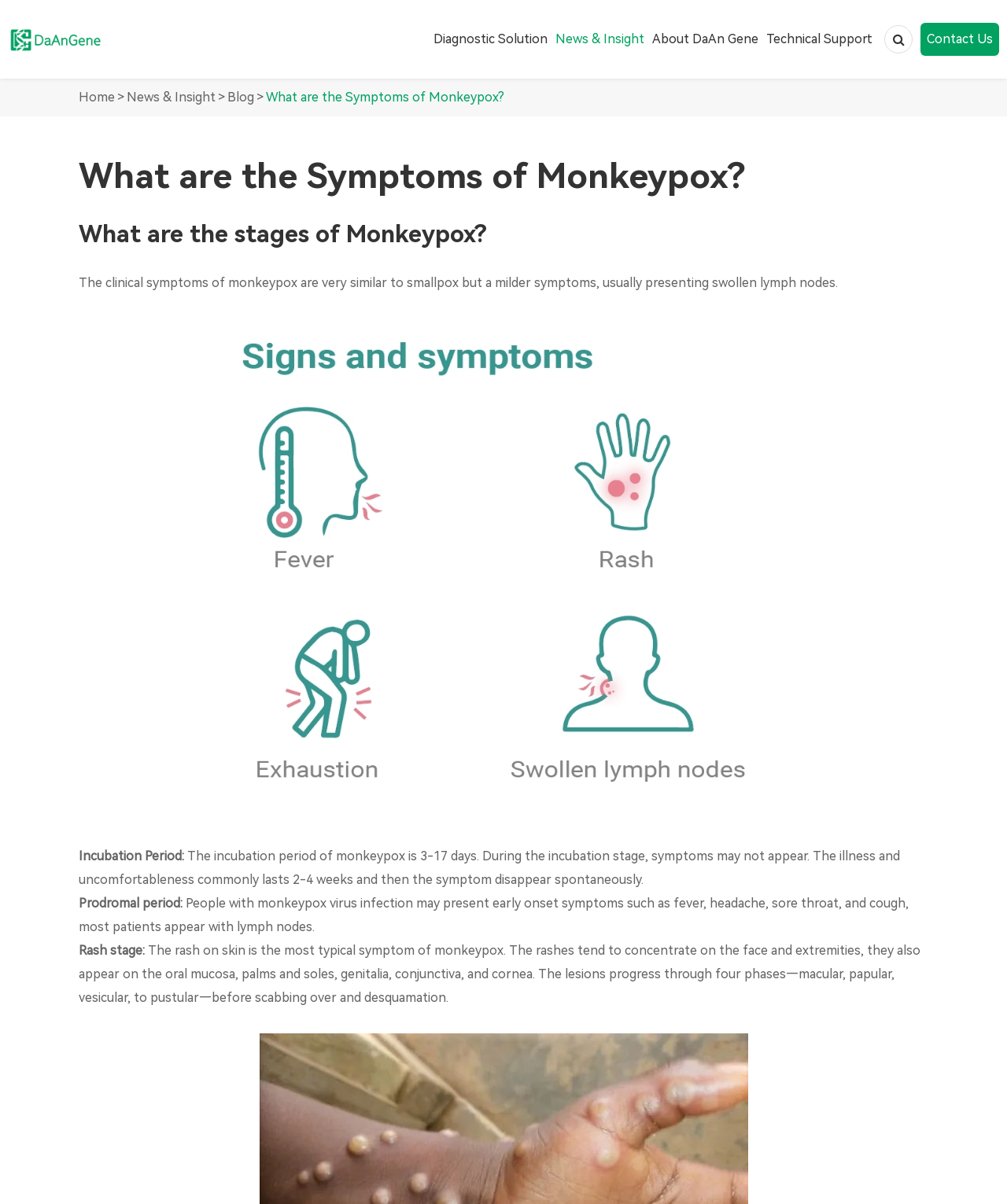Please identify the bounding box coordinates of where to click in order to follow the instruction: "Learn about PCR System".

[0.368, 0.346, 0.684, 0.372]